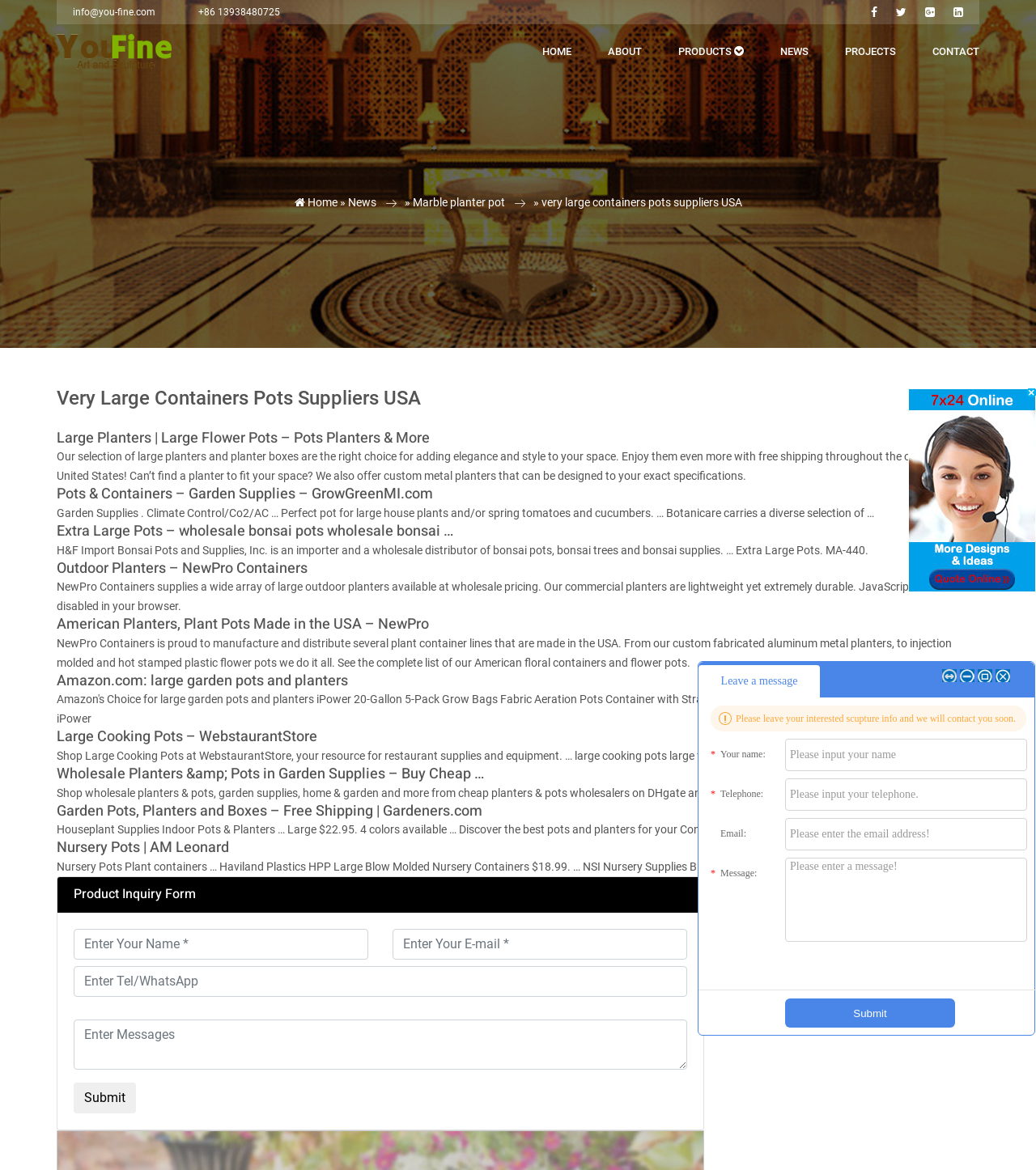Identify the title of the webpage and provide its text content.

Very Large Containers Pots Suppliers USA